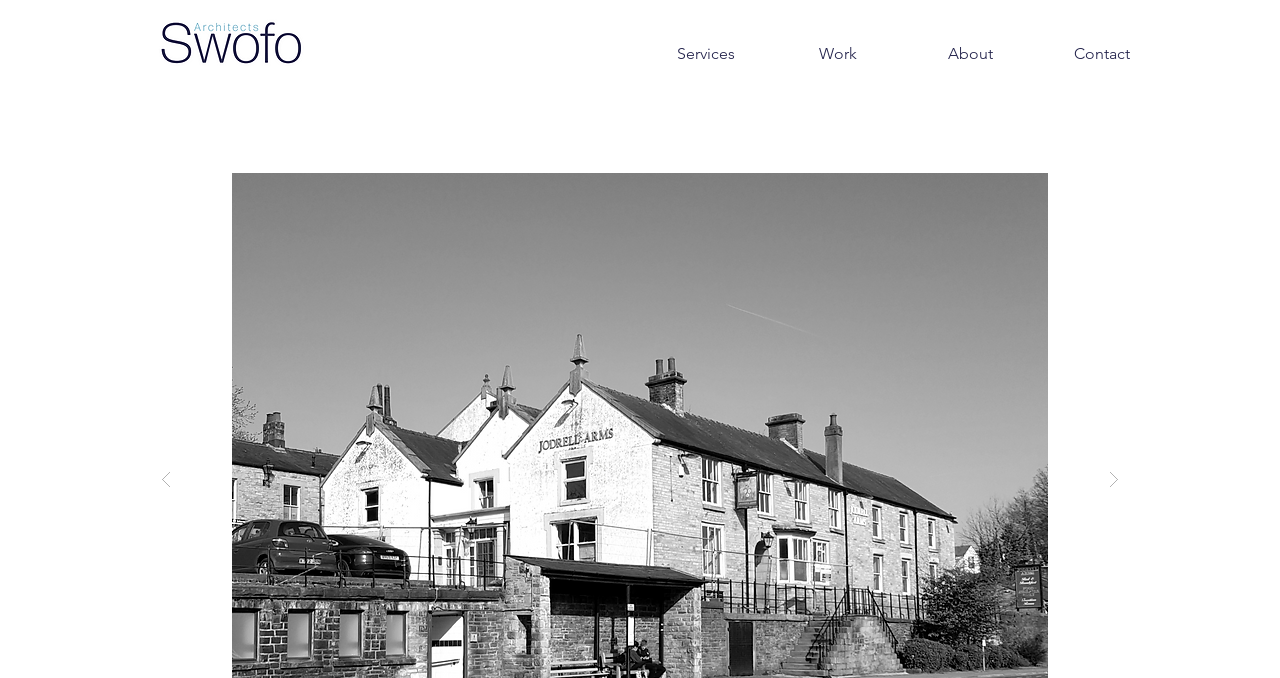What is the text on the static text element?
Give a detailed and exhaustive answer to the question.

I found a static text element with the text '2/3' which is located at the bottom of the webpage.